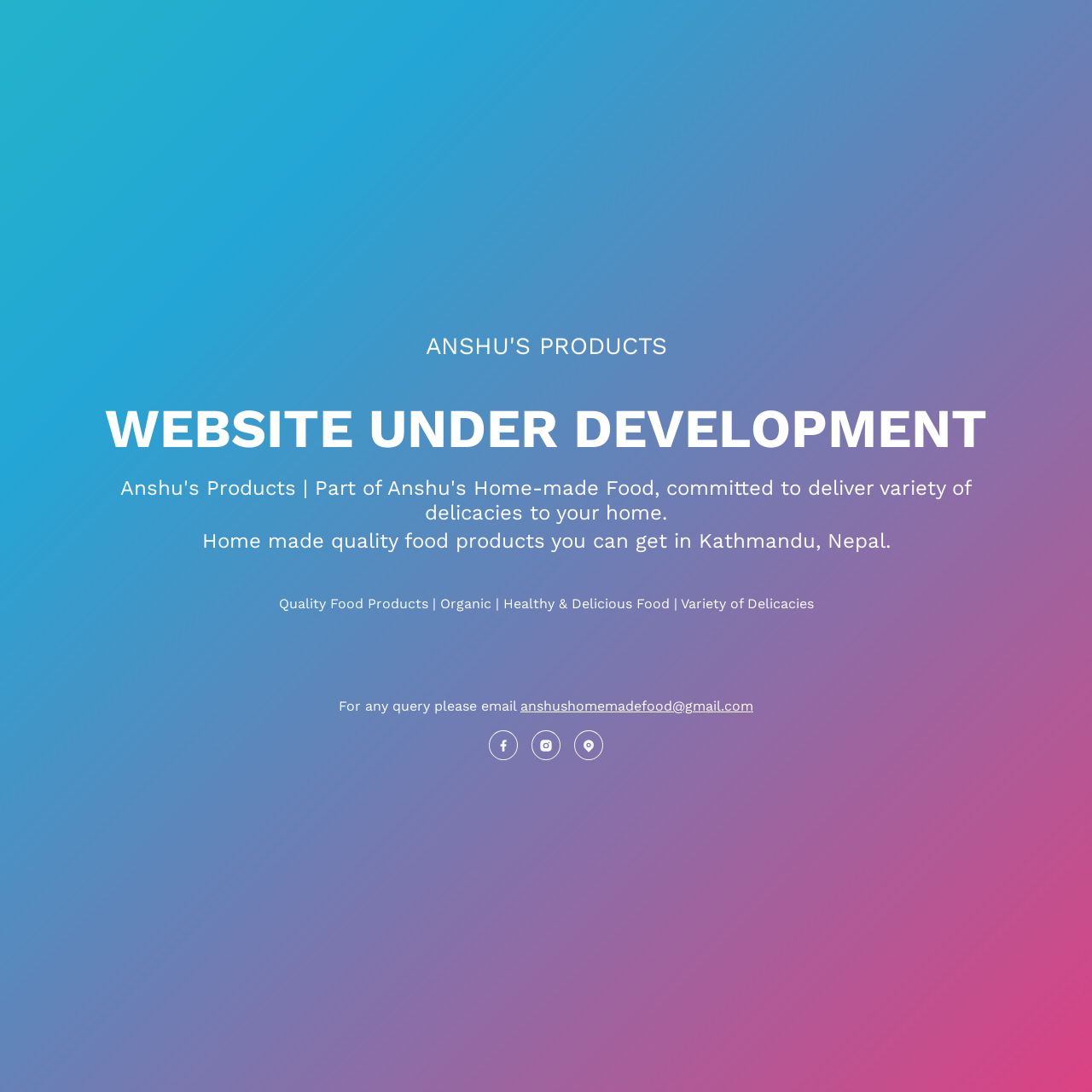What is the theme of the food products offered by Anshu's Products?
Please give a detailed answer to the question using the information shown in the image.

The theme of the food products can be inferred from the StaticText element 'Quality Food Products | Organic | Healthy & Delicious Food | Variety of Delicacies' which highlights the focus on organic and healthy food options.